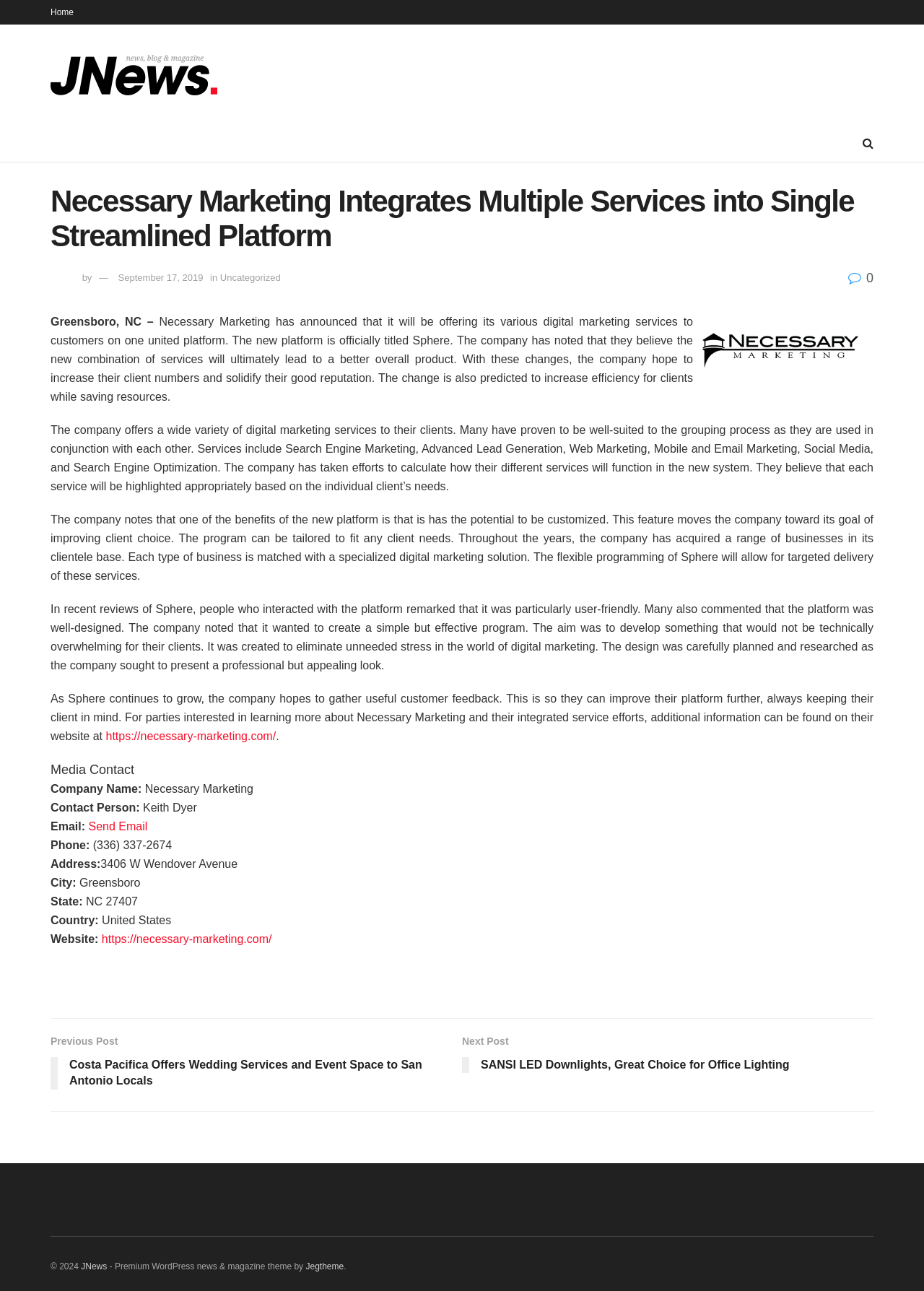Refer to the screenshot and give an in-depth answer to this question: What is Necessary Marketing's new platform called?

According to the webpage, Necessary Marketing has announced that it will be offering its various digital marketing services to customers on one united platform, which is officially titled Sphere.